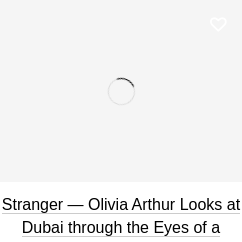What is the aesthetic of the design?
Examine the image closely and answer the question with as much detail as possible.

The caption suggests that the design emphasizes a minimalist aesthetic, which draws attention to the evocative title and hints at a unique storytelling approach through photography.